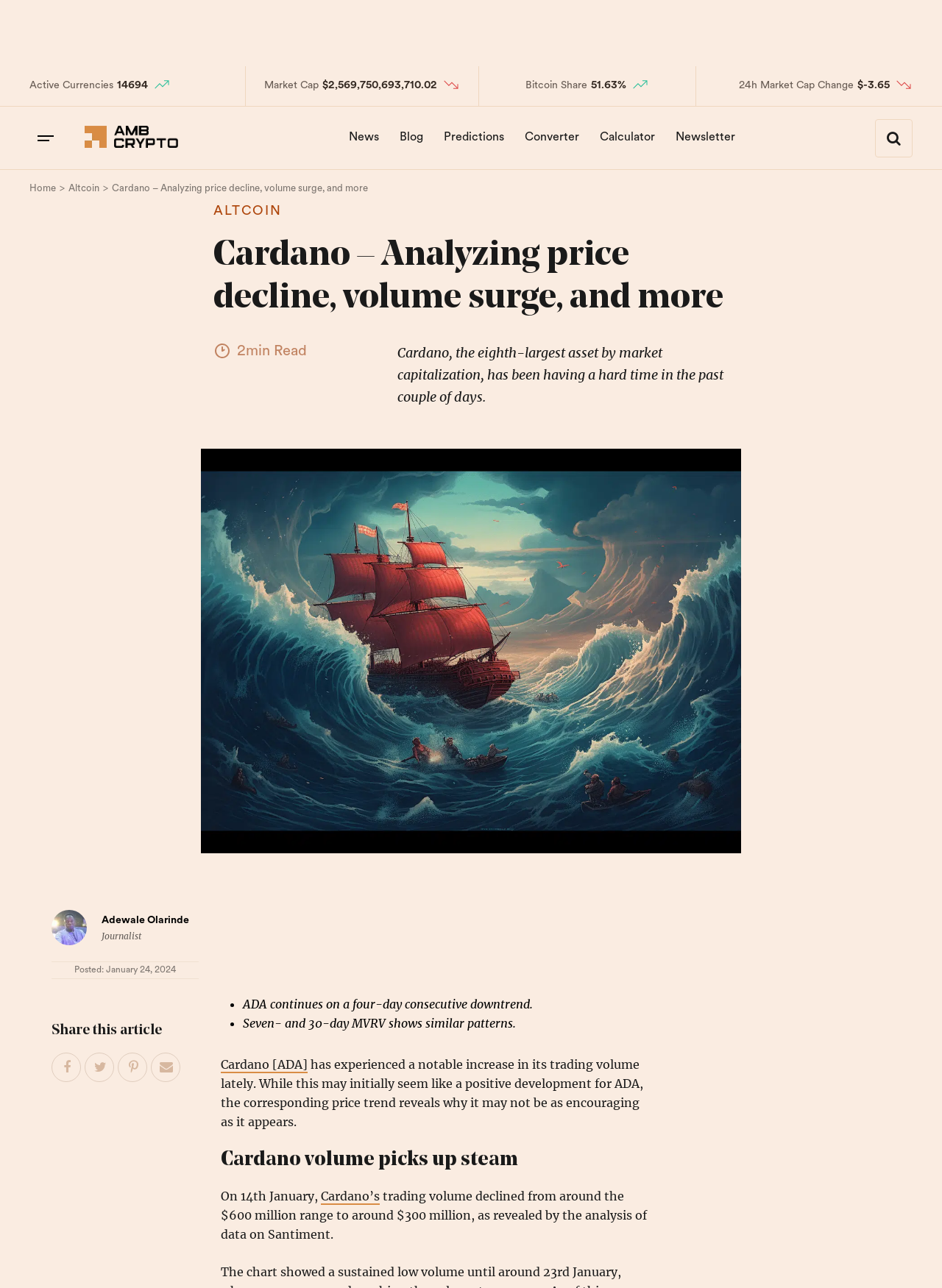Provide the bounding box coordinates, formatted as (top-left x, top-left y, bottom-right x, bottom-right y), with all values being floating point numbers between 0 and 1. Identify the bounding box of the UI element that matches the description: ← Search engines Search

None